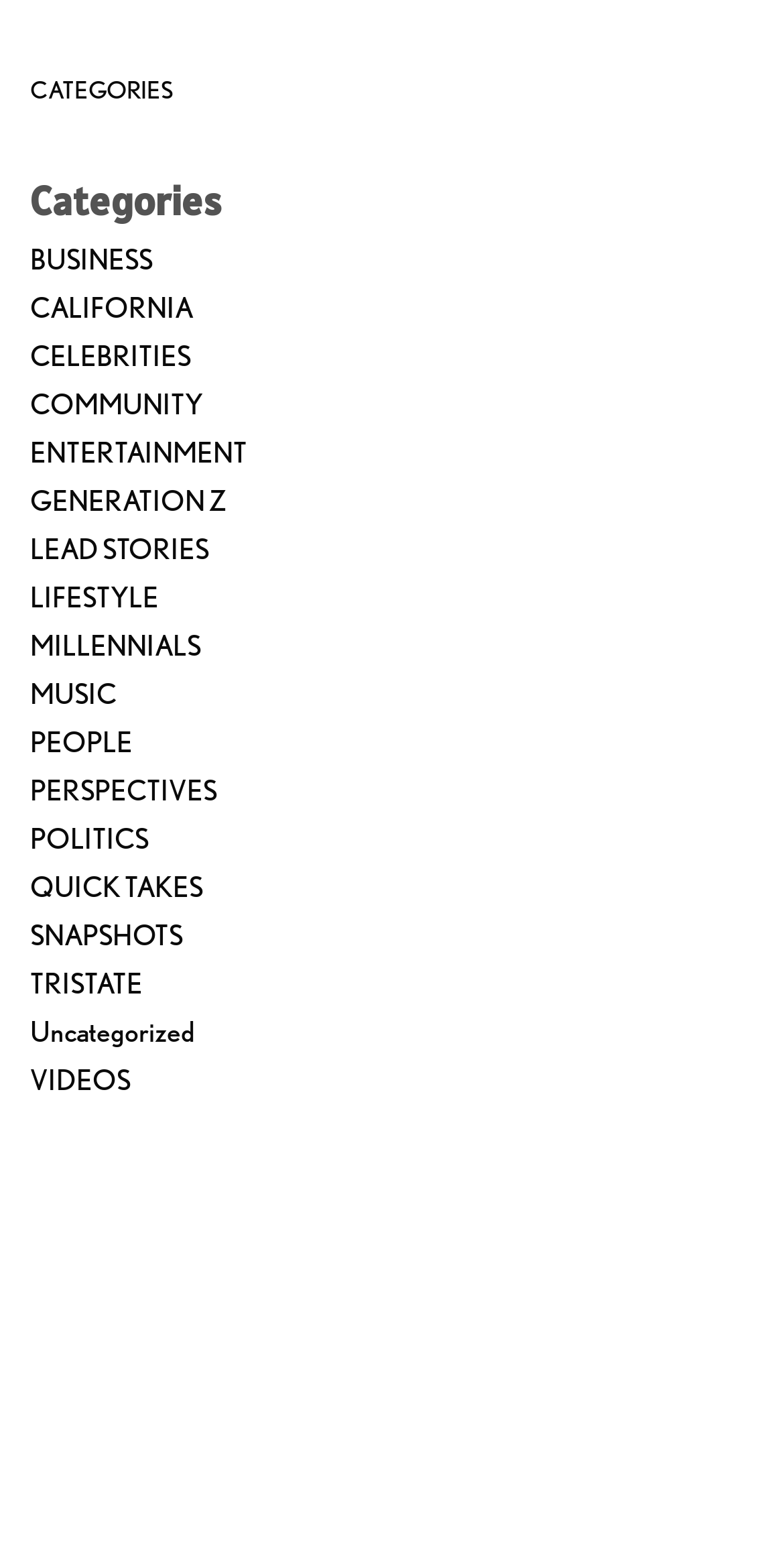Identify the bounding box coordinates of the clickable section necessary to follow the following instruction: "Click on BUSINESS category". The coordinates should be presented as four float numbers from 0 to 1, i.e., [left, top, right, bottom].

[0.038, 0.157, 0.195, 0.175]